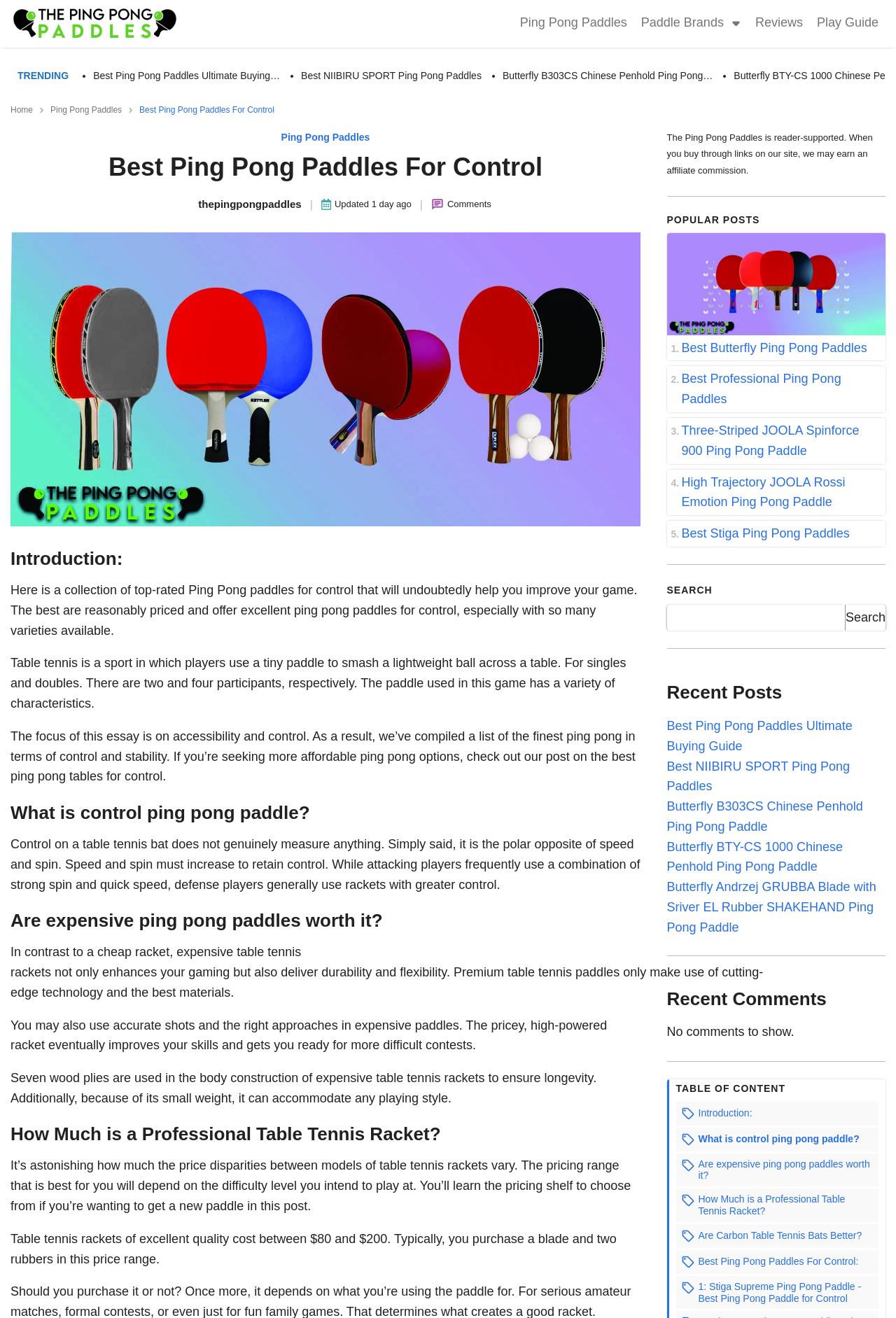Determine the bounding box coordinates of the UI element described below. Use the format (top-left x, top-left y, bottom-right x, bottom-right y) with floating point numbers between 0 and 1: Comments

[0.499, 0.15, 0.548, 0.161]